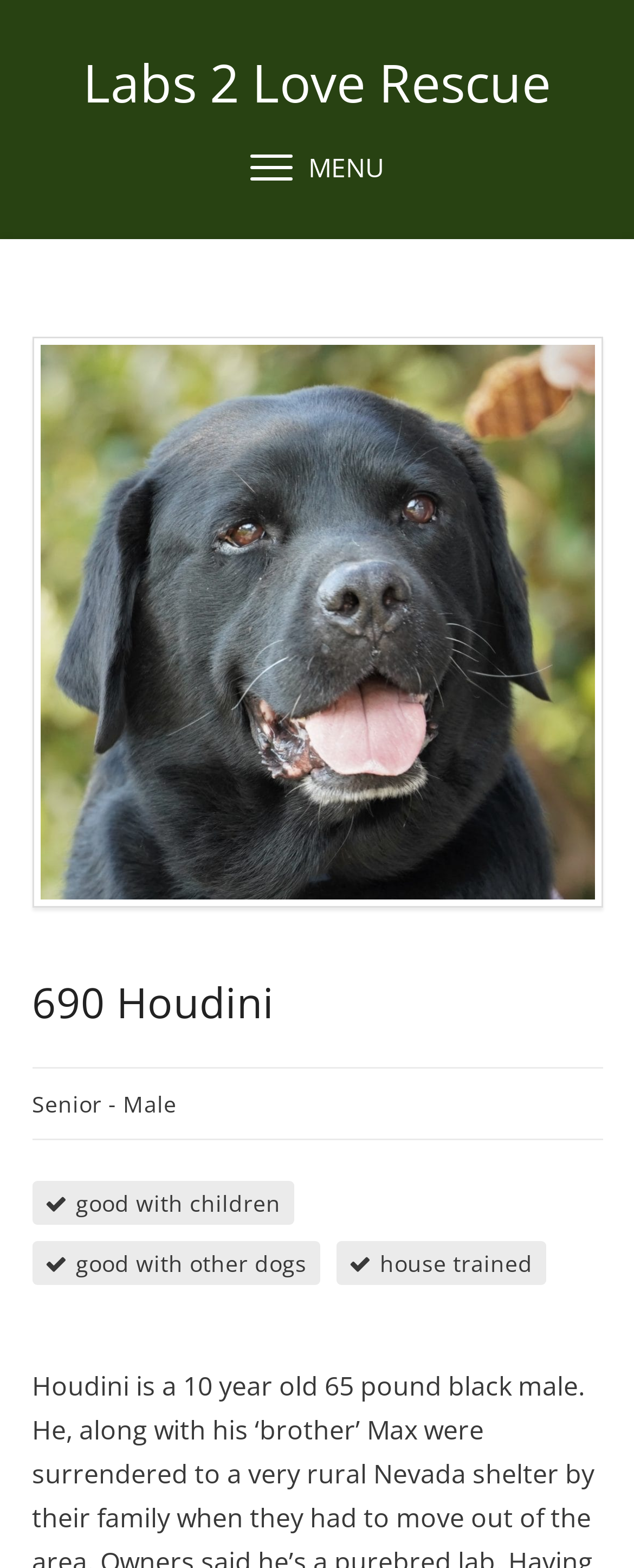What is the name of the dog?
Make sure to answer the question with a detailed and comprehensive explanation.

The name of the dog can be found in the heading element '690 Houdini' with bounding box coordinates [0.05, 0.62, 0.95, 0.66].